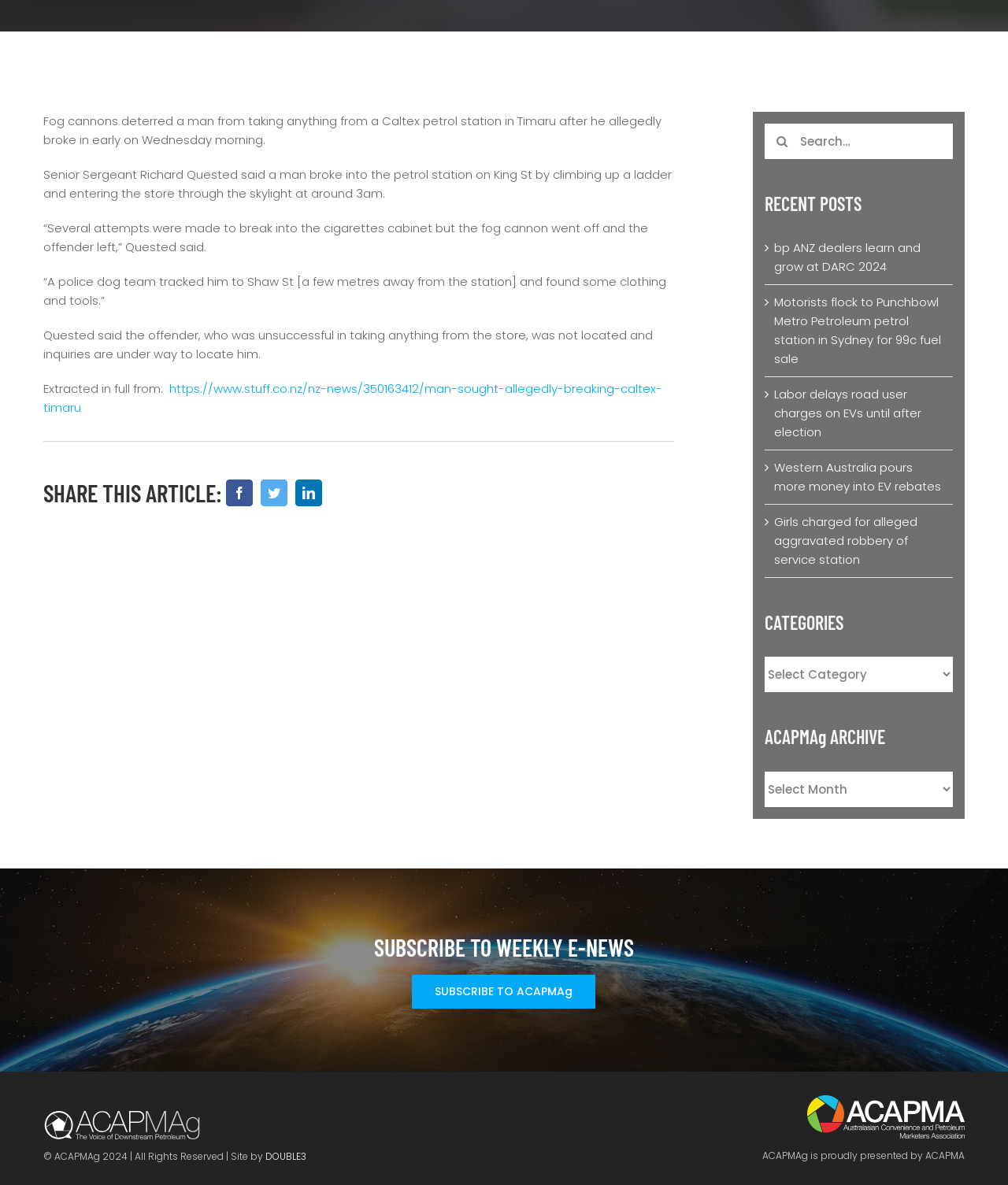Using the webpage screenshot, locate the HTML element that fits the following description and provide its bounding box: "aria-label="Search" value=""".

[0.759, 0.104, 0.794, 0.134]